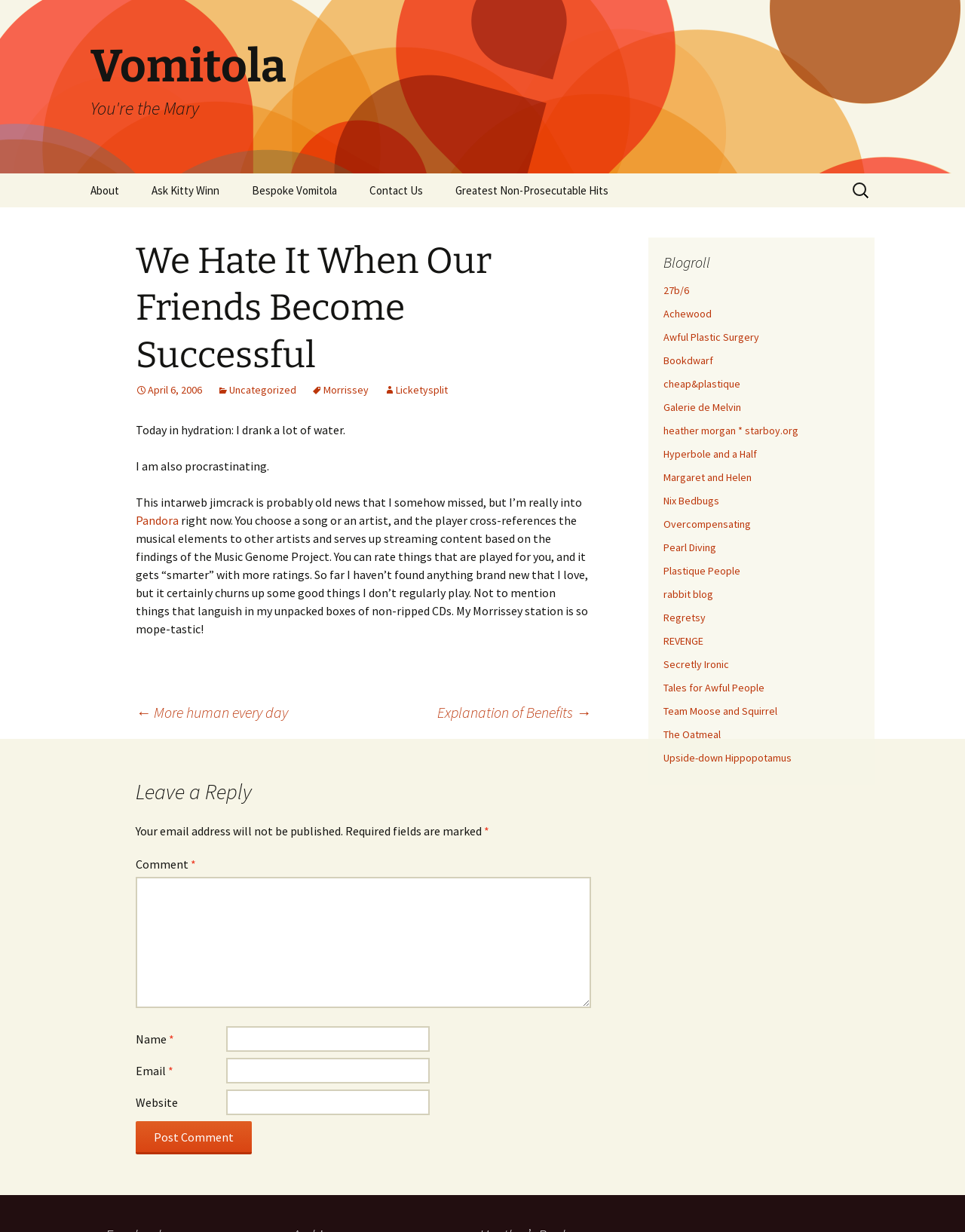Identify the bounding box coordinates for the region to click in order to carry out this instruction: "Search for something". Provide the coordinates using four float numbers between 0 and 1, formatted as [left, top, right, bottom].

[0.88, 0.141, 0.906, 0.168]